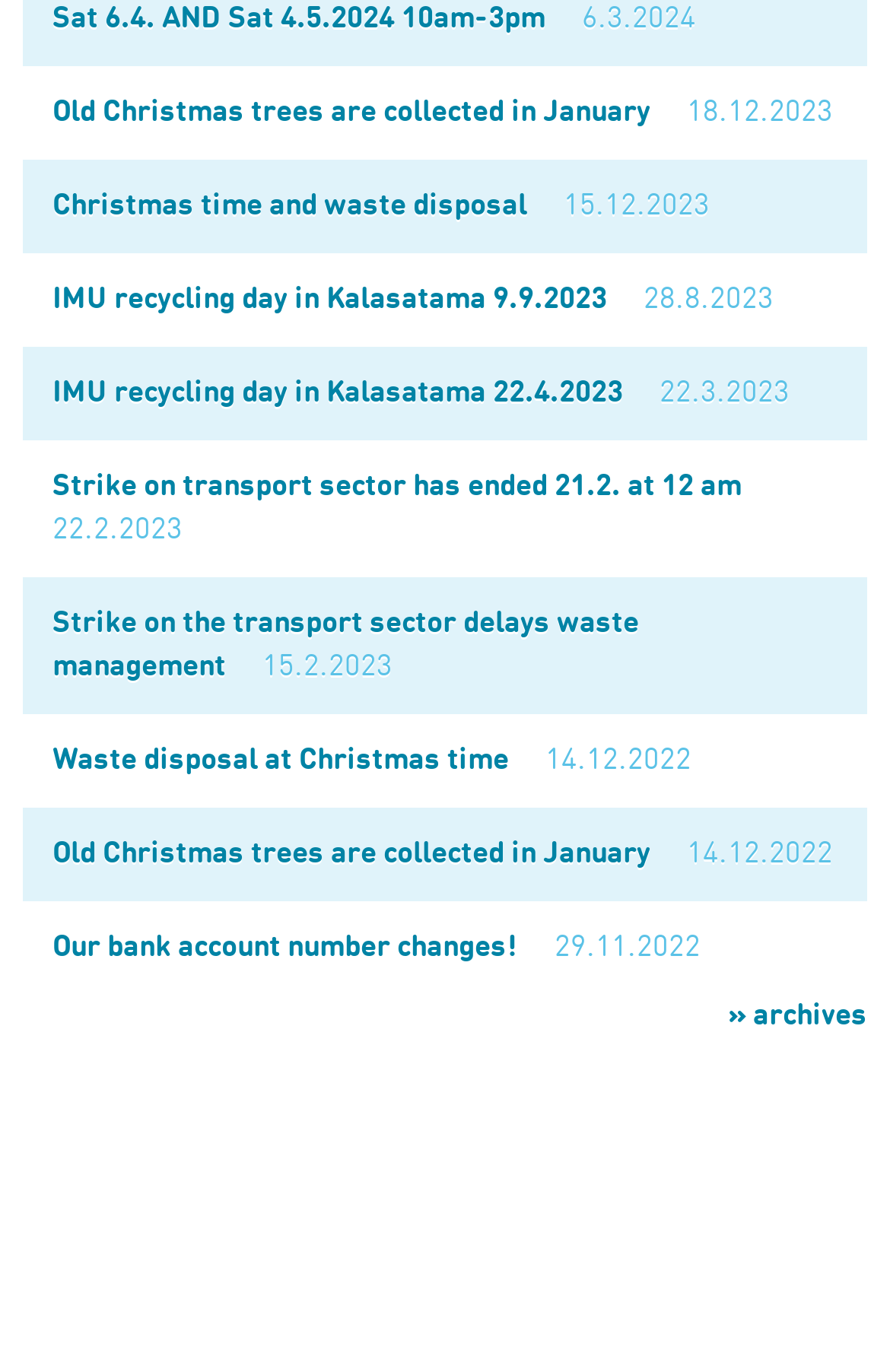What is the latest news date? Using the information from the screenshot, answer with a single word or phrase.

6.3.2024